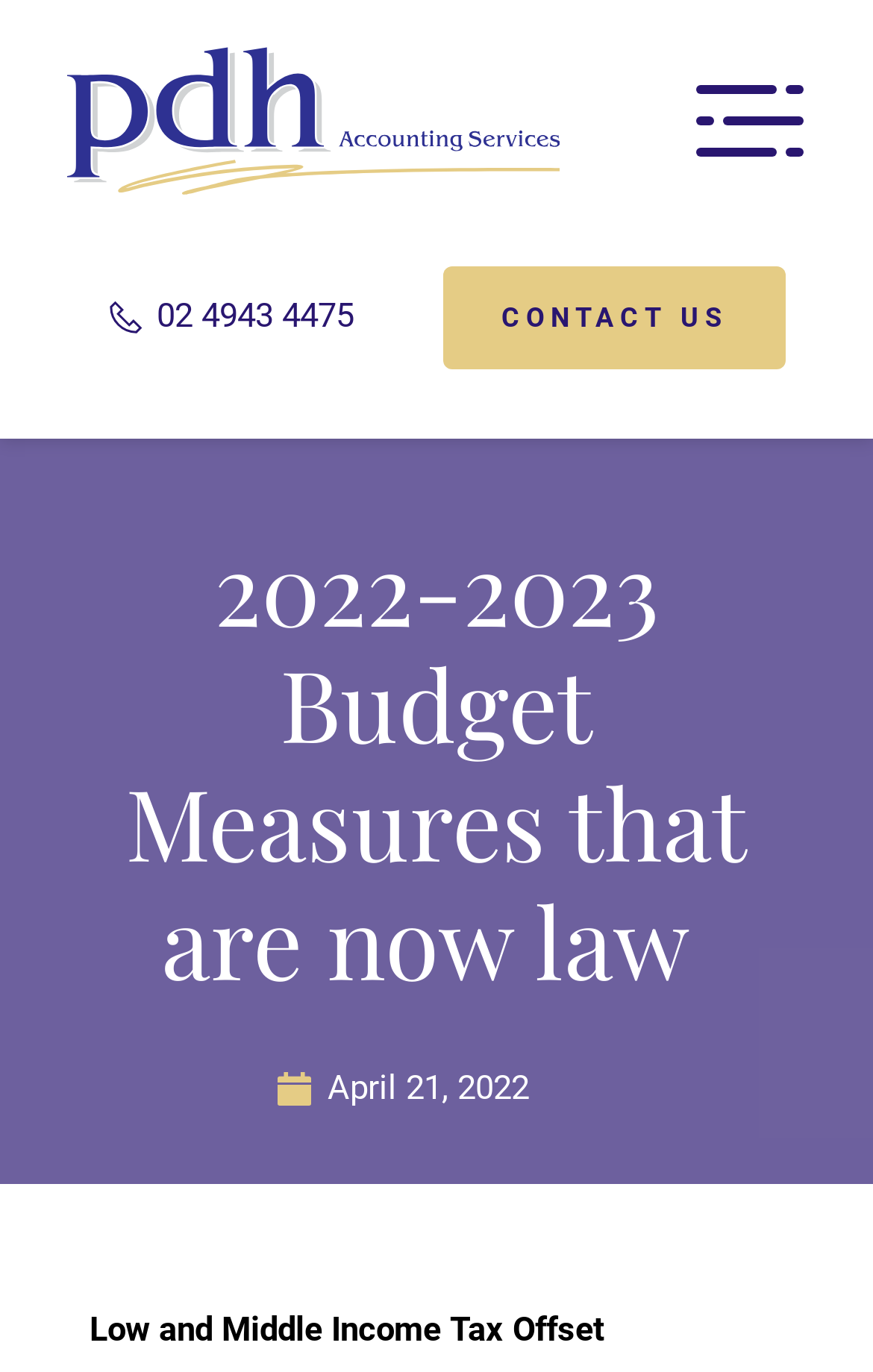How many links are there at the top of the webpage?
Give a single word or phrase answer based on the content of the image.

3